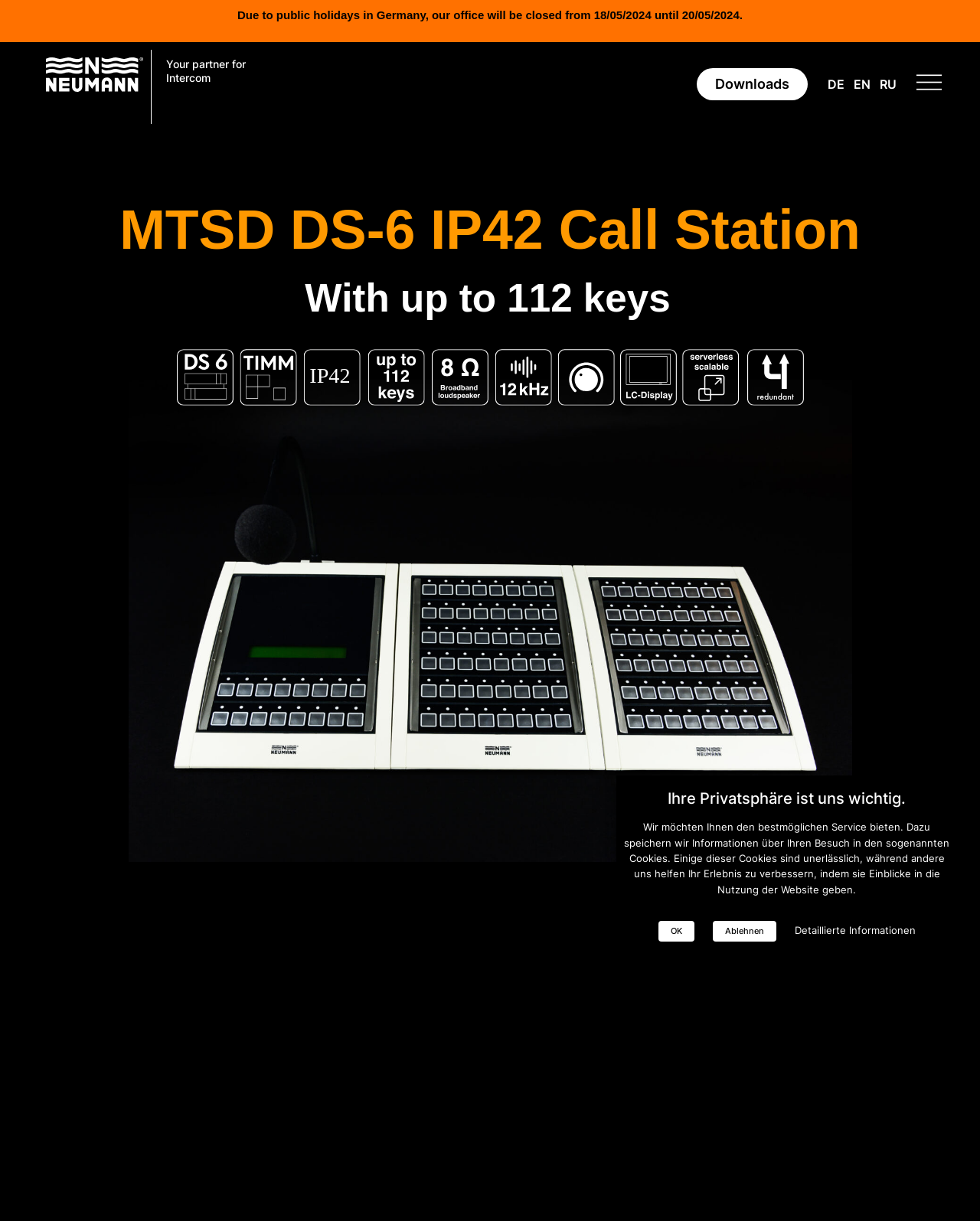What is the purpose of the MTSD DS-6 IP42 Call Station?
Answer with a single word or short phrase according to what you see in the image.

With up to 112 keys